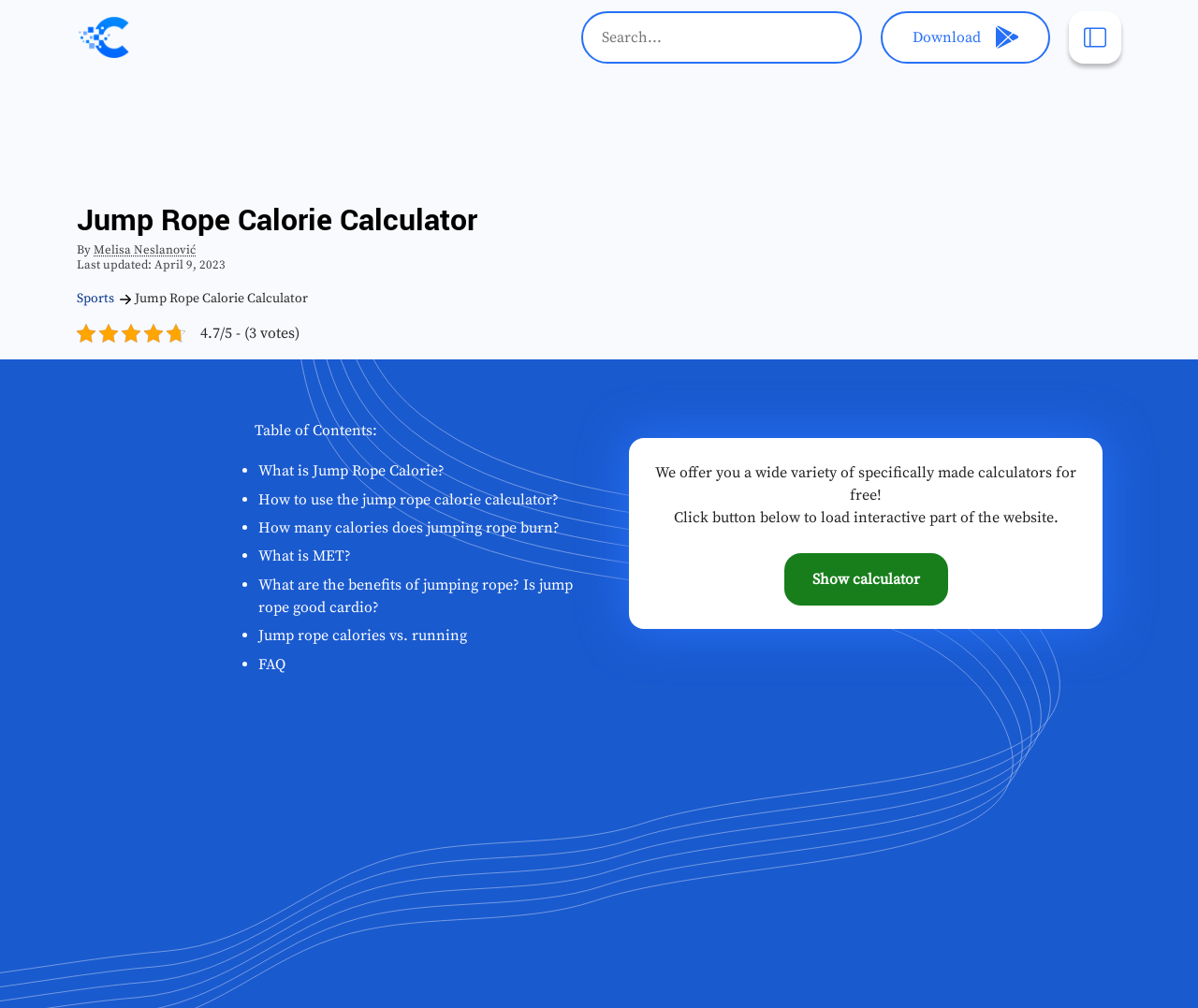Please identify the bounding box coordinates of the area that needs to be clicked to fulfill the following instruction: "Download the app from Play Store."

[0.735, 0.011, 0.877, 0.063]